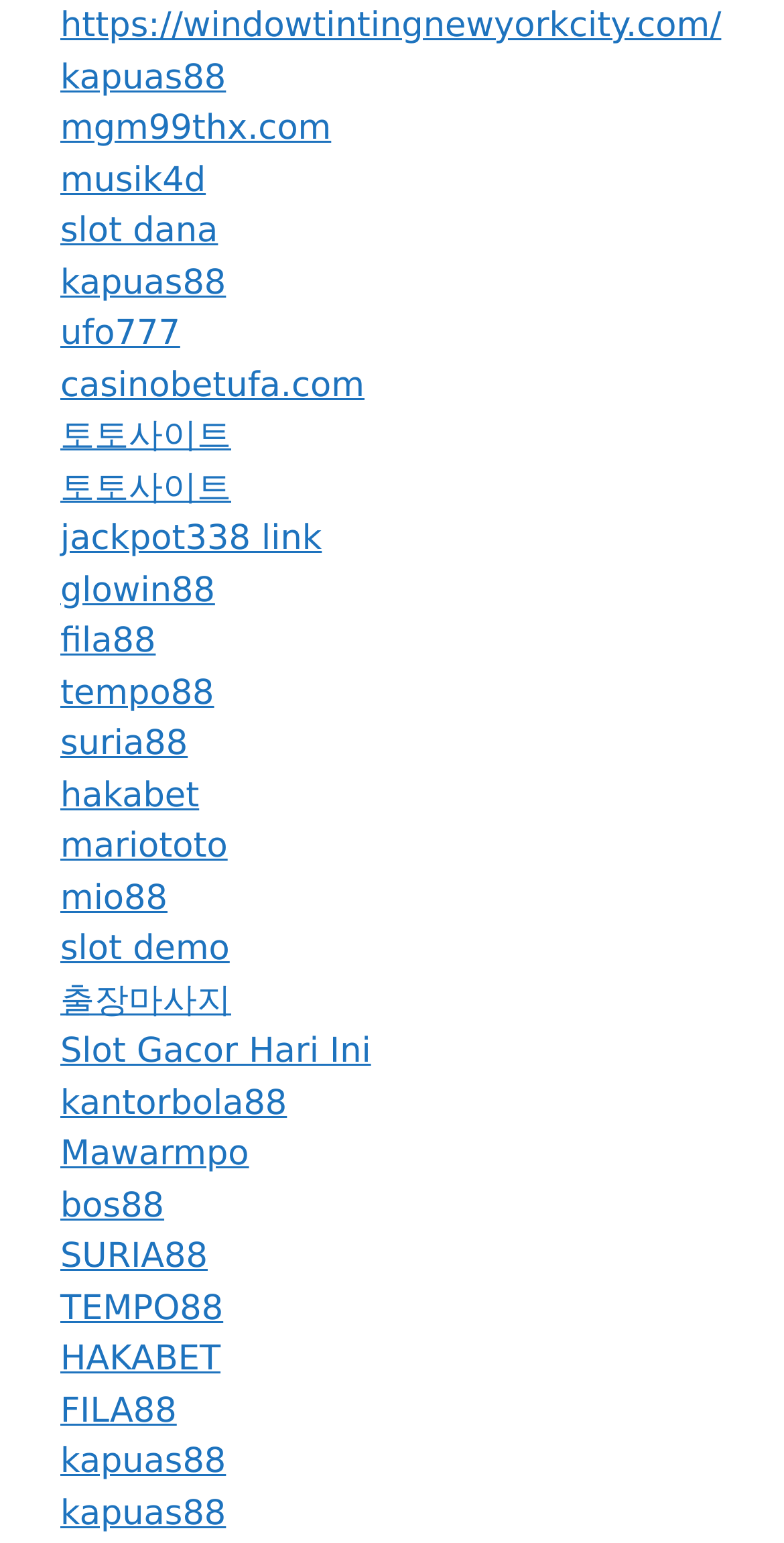Are there any duplicate links on the webpage?
Give a one-word or short-phrase answer derived from the screenshot.

Yes